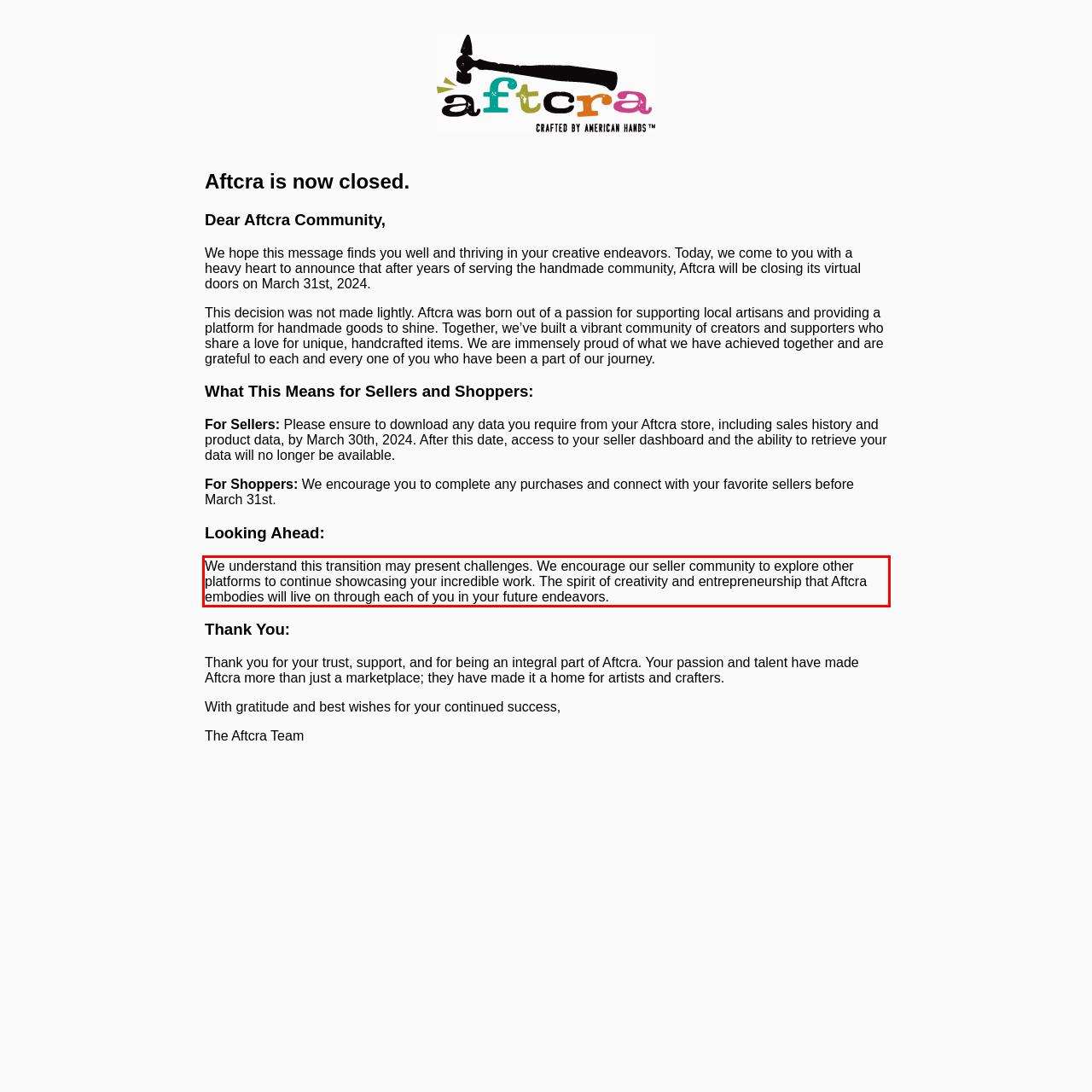Using the provided screenshot of a webpage, recognize the text inside the red rectangle bounding box by performing OCR.

We understand this transition may present challenges. We encourage our seller community to explore other platforms to continue showcasing your incredible work. The spirit of creativity and entrepreneurship that Aftcra embodies will live on through each of you in your future endeavors.